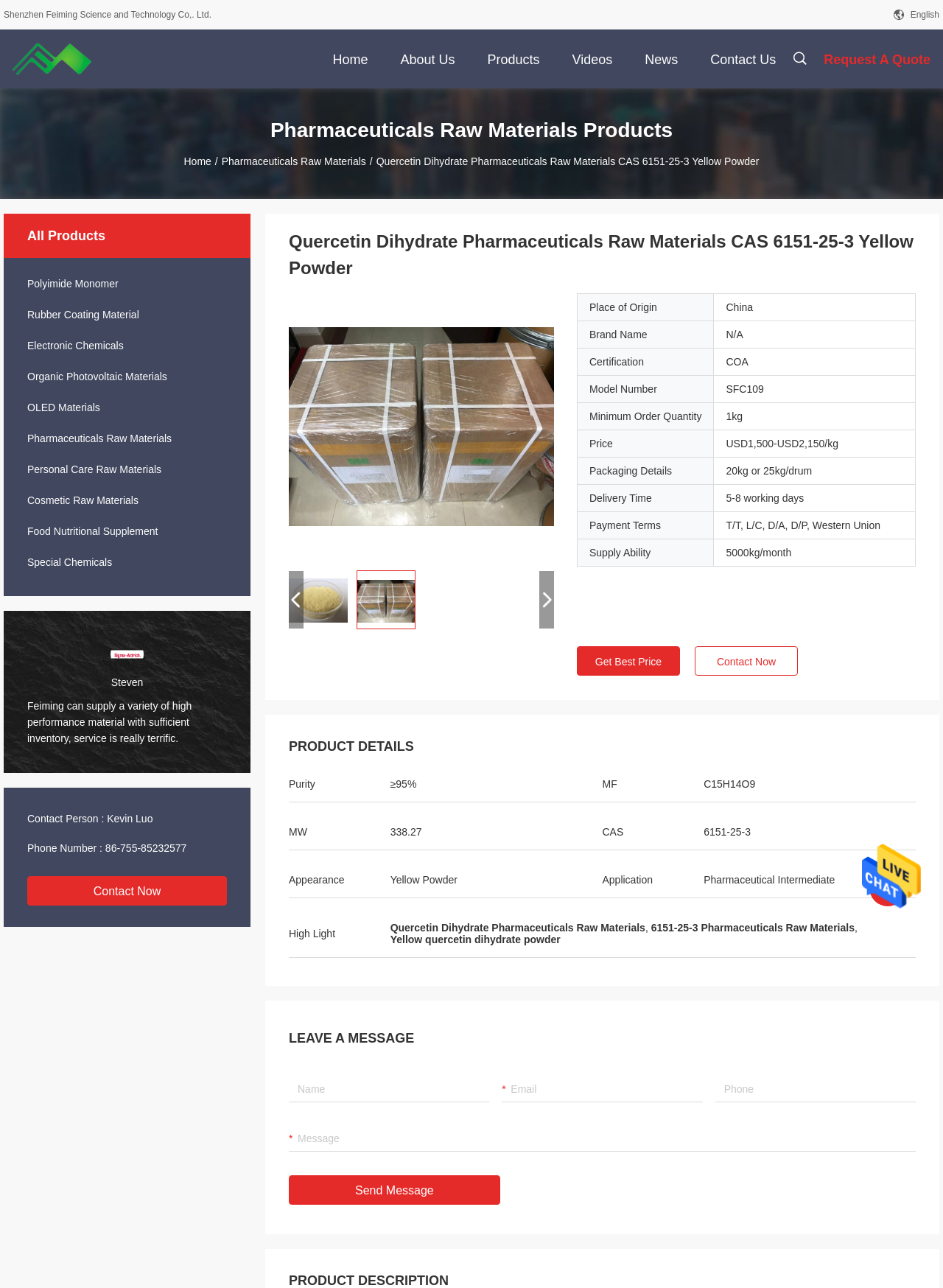Please find the bounding box coordinates of the element's region to be clicked to carry out this instruction: "Click the 'Request A Quote' link".

[0.864, 0.023, 0.996, 0.069]